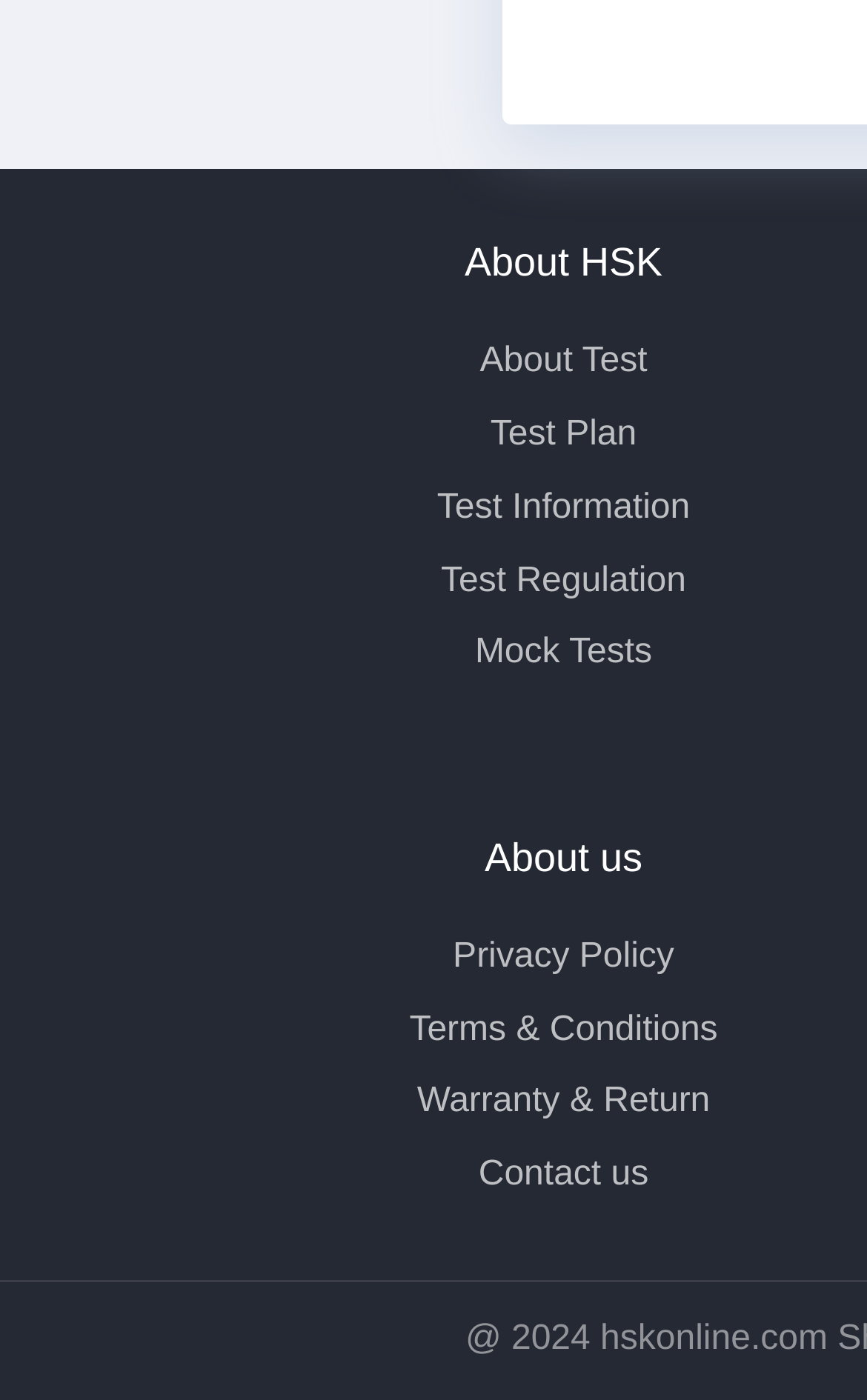Can you find the bounding box coordinates for the UI element given this description: "Warranty & Return"? Provide the coordinates as four float numbers between 0 and 1: [left, top, right, bottom].

[0.481, 0.763, 0.819, 0.815]